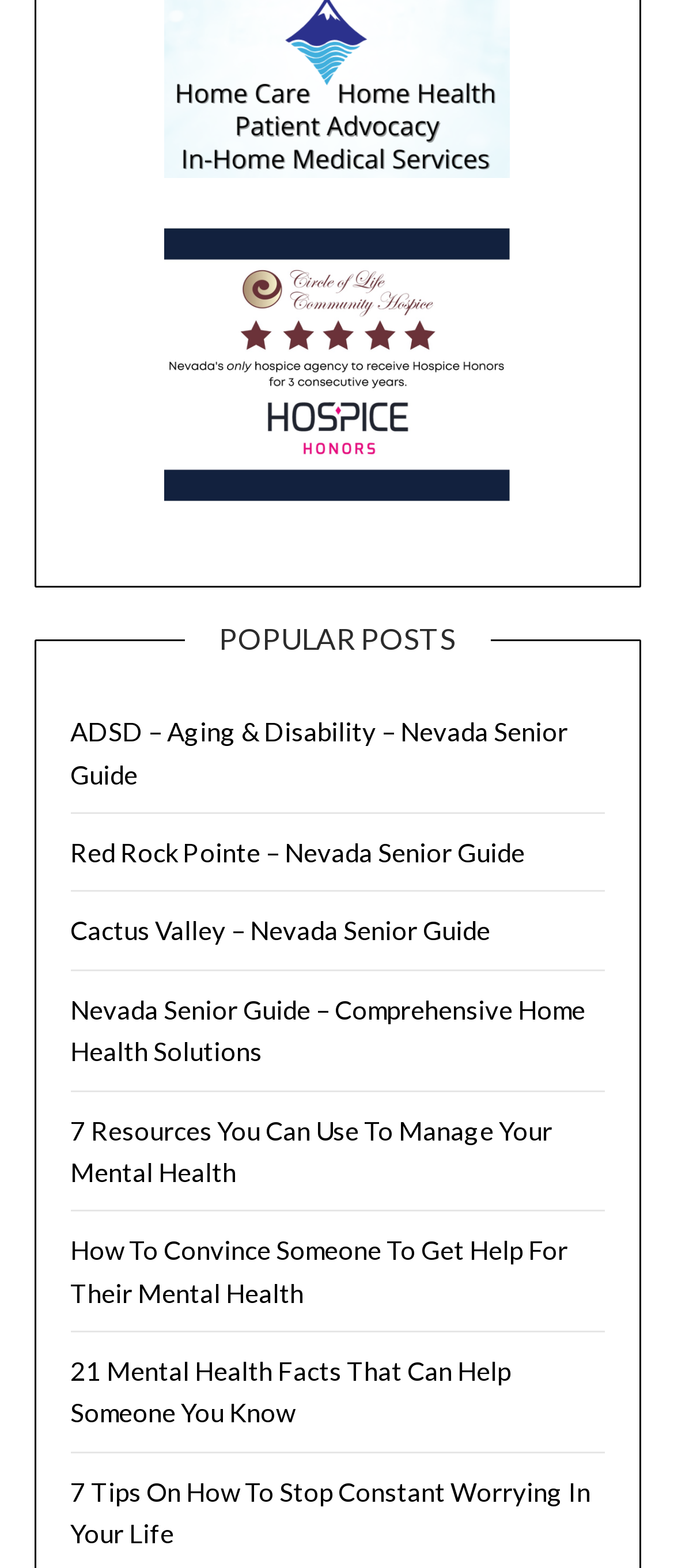Please find the bounding box coordinates of the section that needs to be clicked to achieve this instruction: "Click on the Ajax link".

None